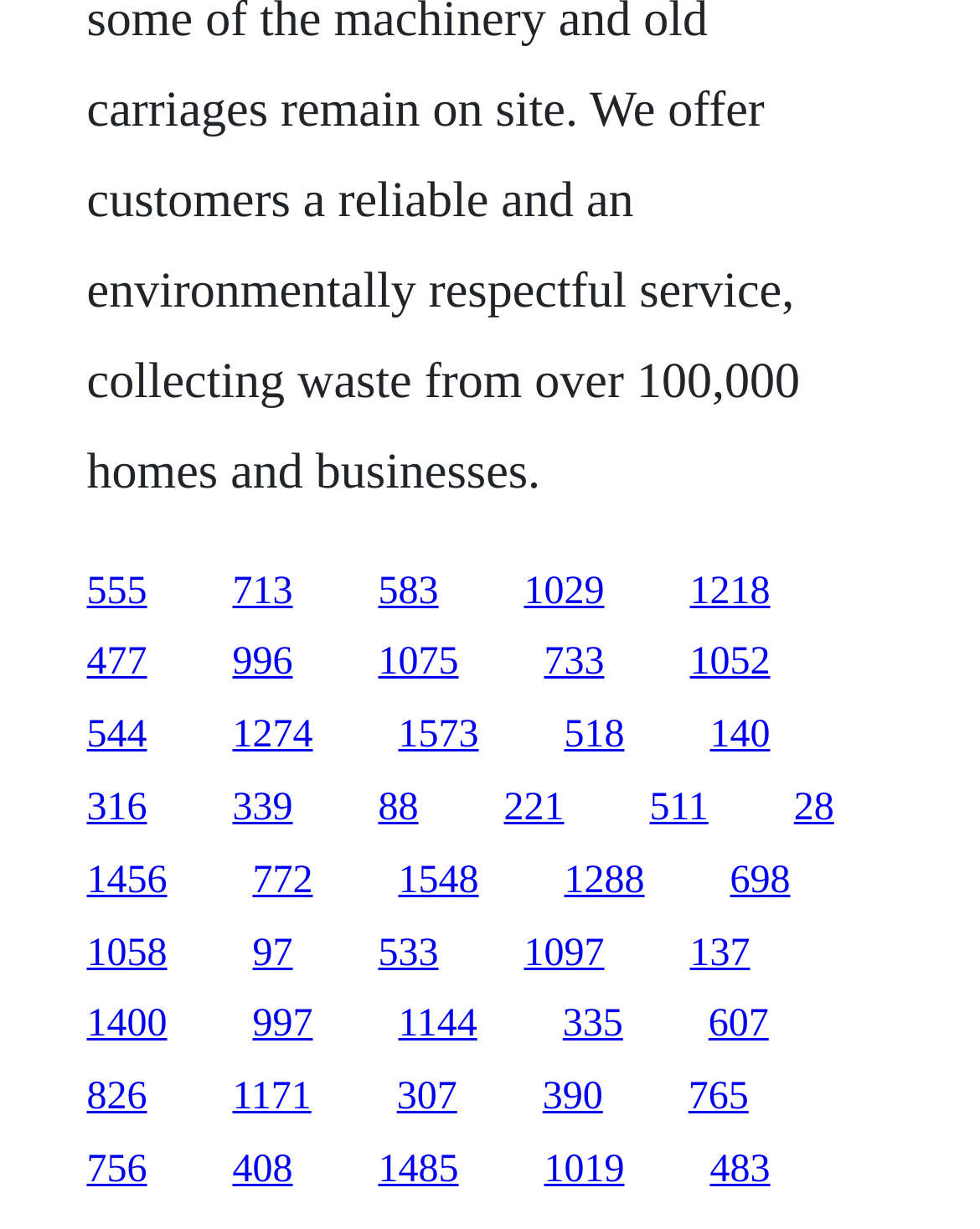From the given element description: "339", find the bounding box for the UI element. Provide the coordinates as four float numbers between 0 and 1, in the order [left, top, right, bottom].

[0.237, 0.64, 0.299, 0.675]